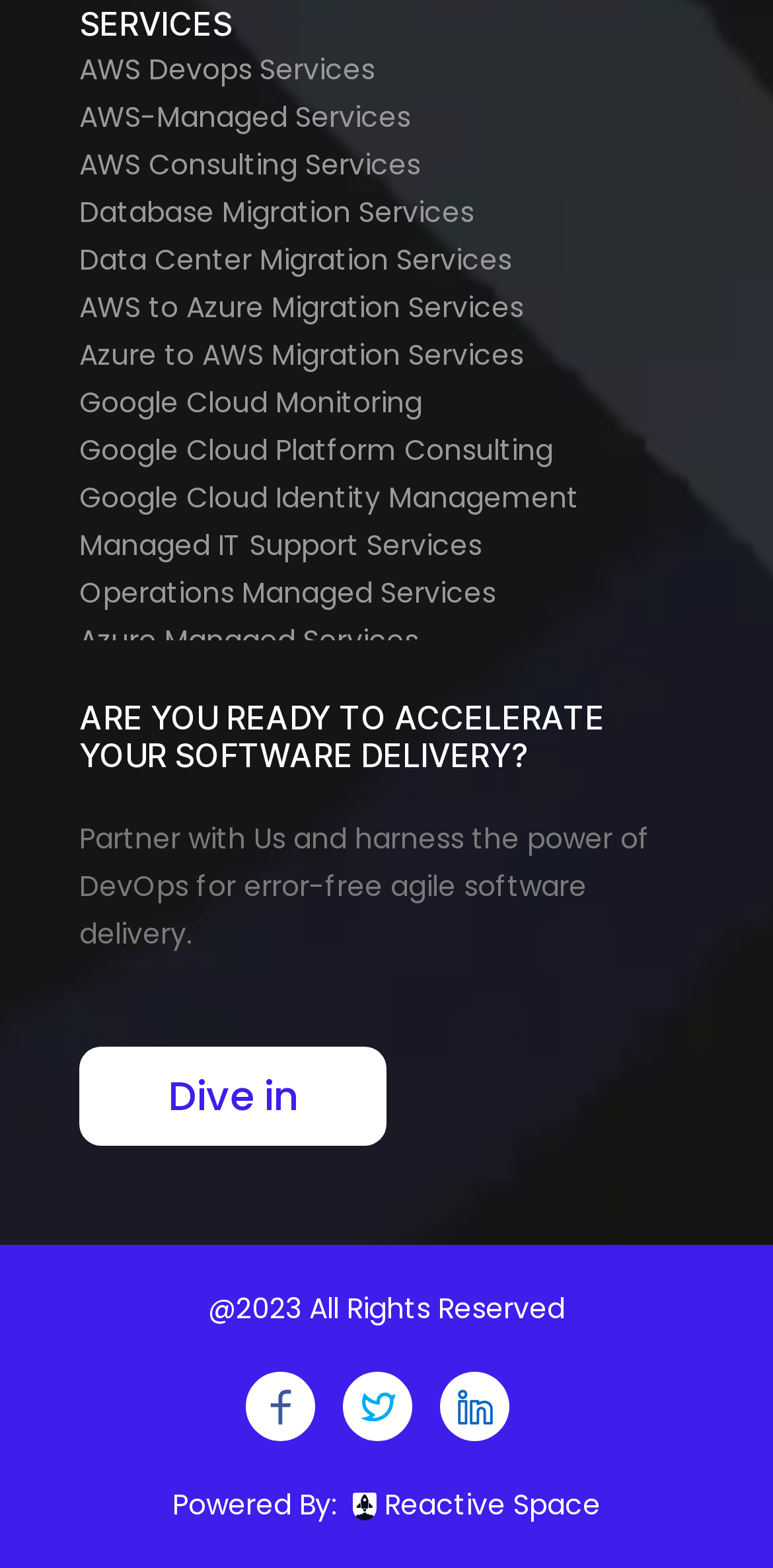Highlight the bounding box coordinates of the element that should be clicked to carry out the following instruction: "Read about Database Migration Services". The coordinates must be given as four float numbers ranging from 0 to 1, i.e., [left, top, right, bottom].

[0.103, 0.122, 0.613, 0.148]